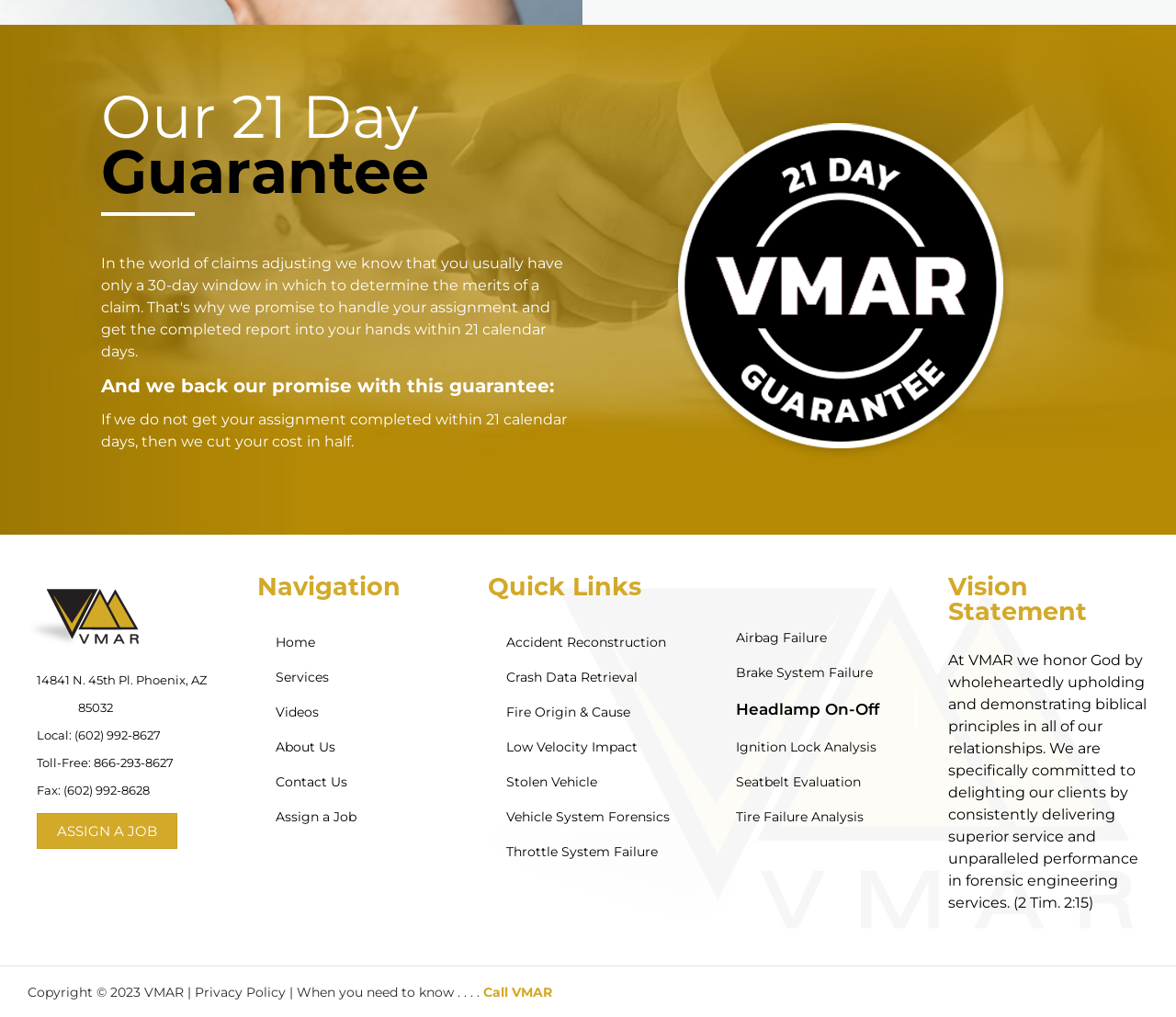Answer the question in one word or a short phrase:
What is the guarantee period mentioned on the webpage?

21 days